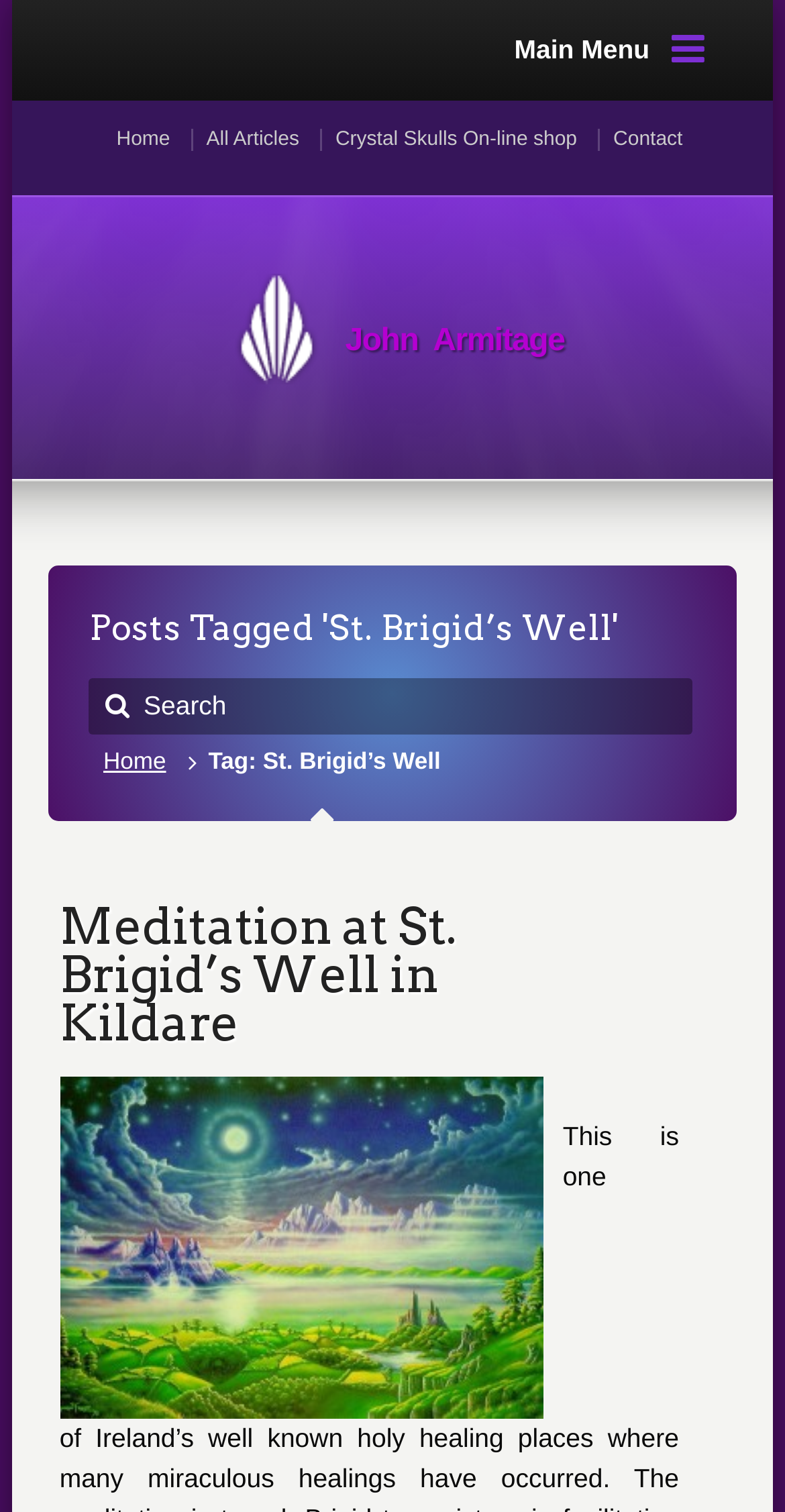Please determine the bounding box coordinates of the area that needs to be clicked to complete this task: 'Search this website'. The coordinates must be four float numbers between 0 and 1, formatted as [left, top, right, bottom].

[0.183, 0.457, 0.491, 0.477]